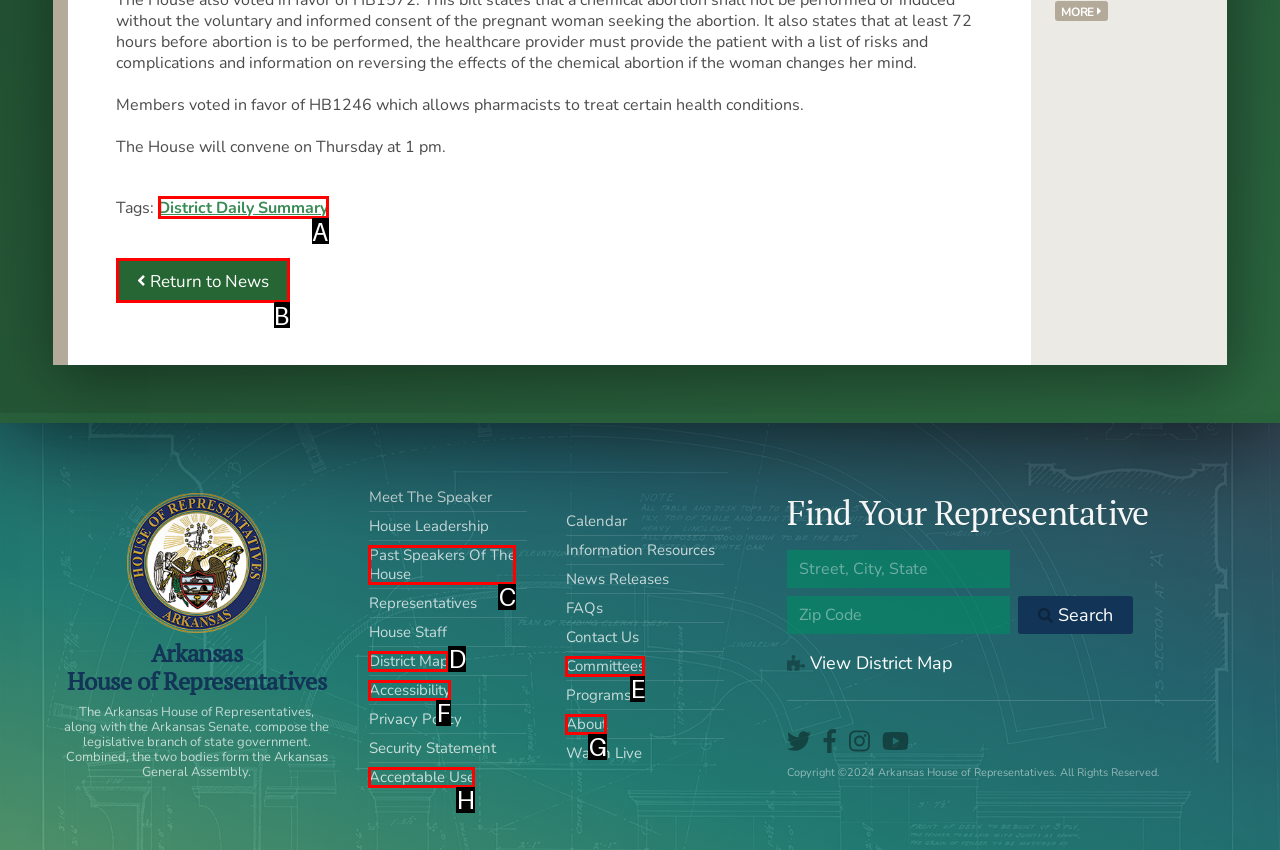Determine which letter corresponds to the UI element to click for this task: Return to News
Respond with the letter from the available options.

B